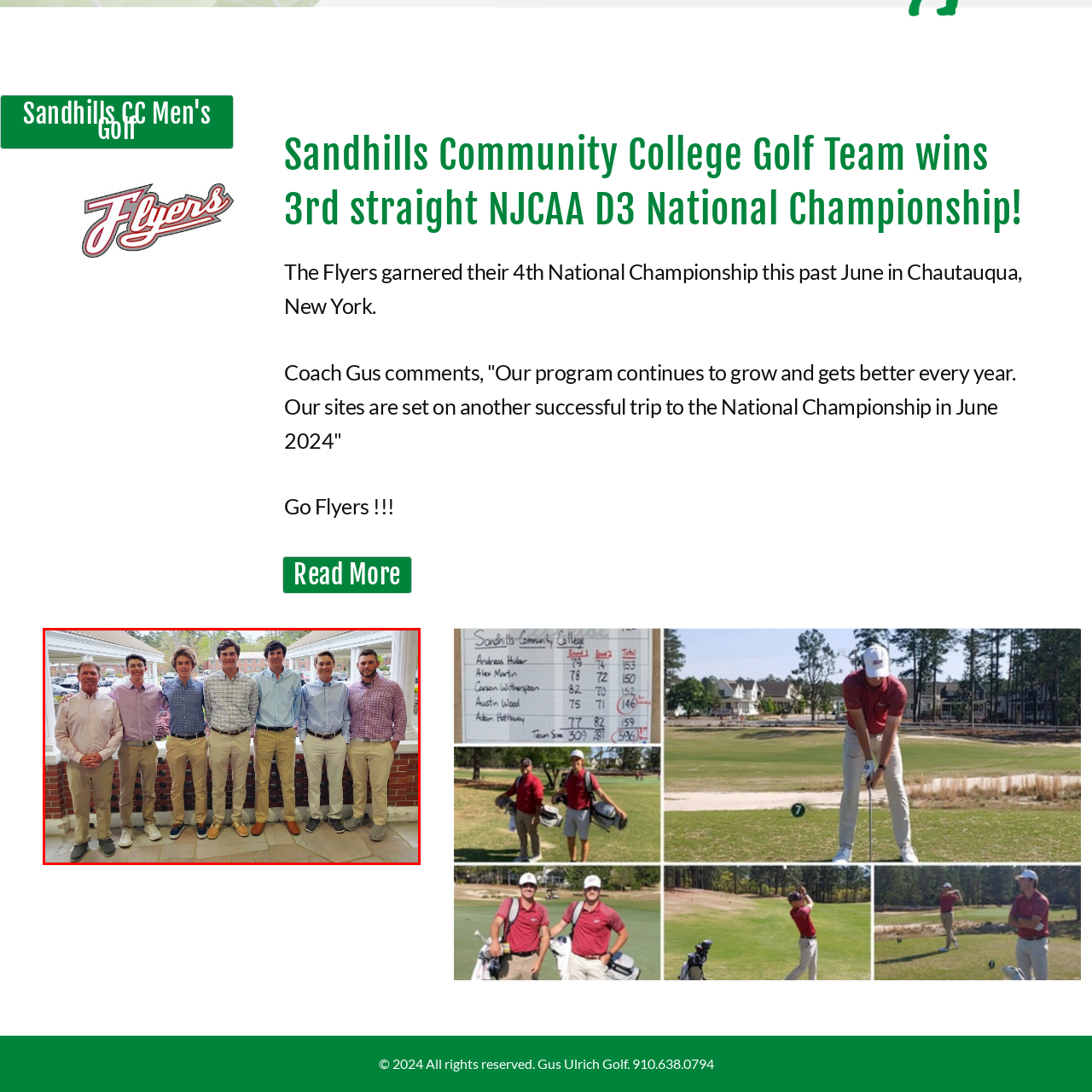Provide an in-depth description of the scene highlighted by the red boundary in the image.

In this image, a group of seven individuals, presumably the Sandhills Community College Men's Golf Team, are posing together outside a building, likely at a formal or celebratory event. The team members are dressed smartly in button-up shirts and khakis, showcasing a variety of colors and patterns, from plaid to solid pastels. The front row features a coach or team leader on the far left, standing confidently with a welcoming smile. The background highlights a well-kept exterior of a building, adorned with pillars and a glimpse of greenery, reinforcing the upbeat atmosphere of the occasion. This photograph captures the camaraderie and pride of the team, possibly in celebration of their recent achievement of winning their third consecutive NJCAA D3 National Championship.